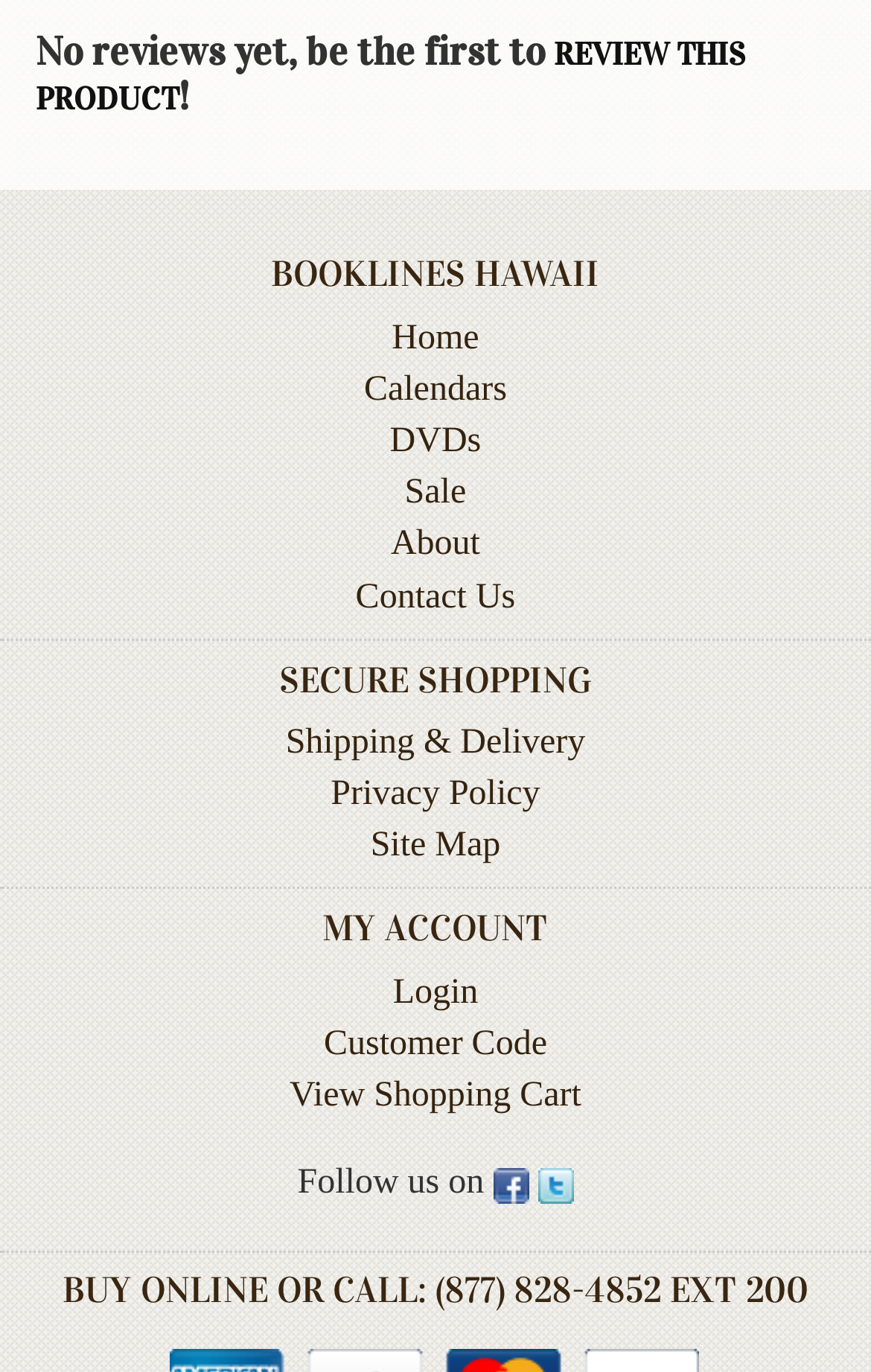Answer the question in one word or a short phrase:
What is the text of the call-to-action button?

REVIEW THIS PRODUCT